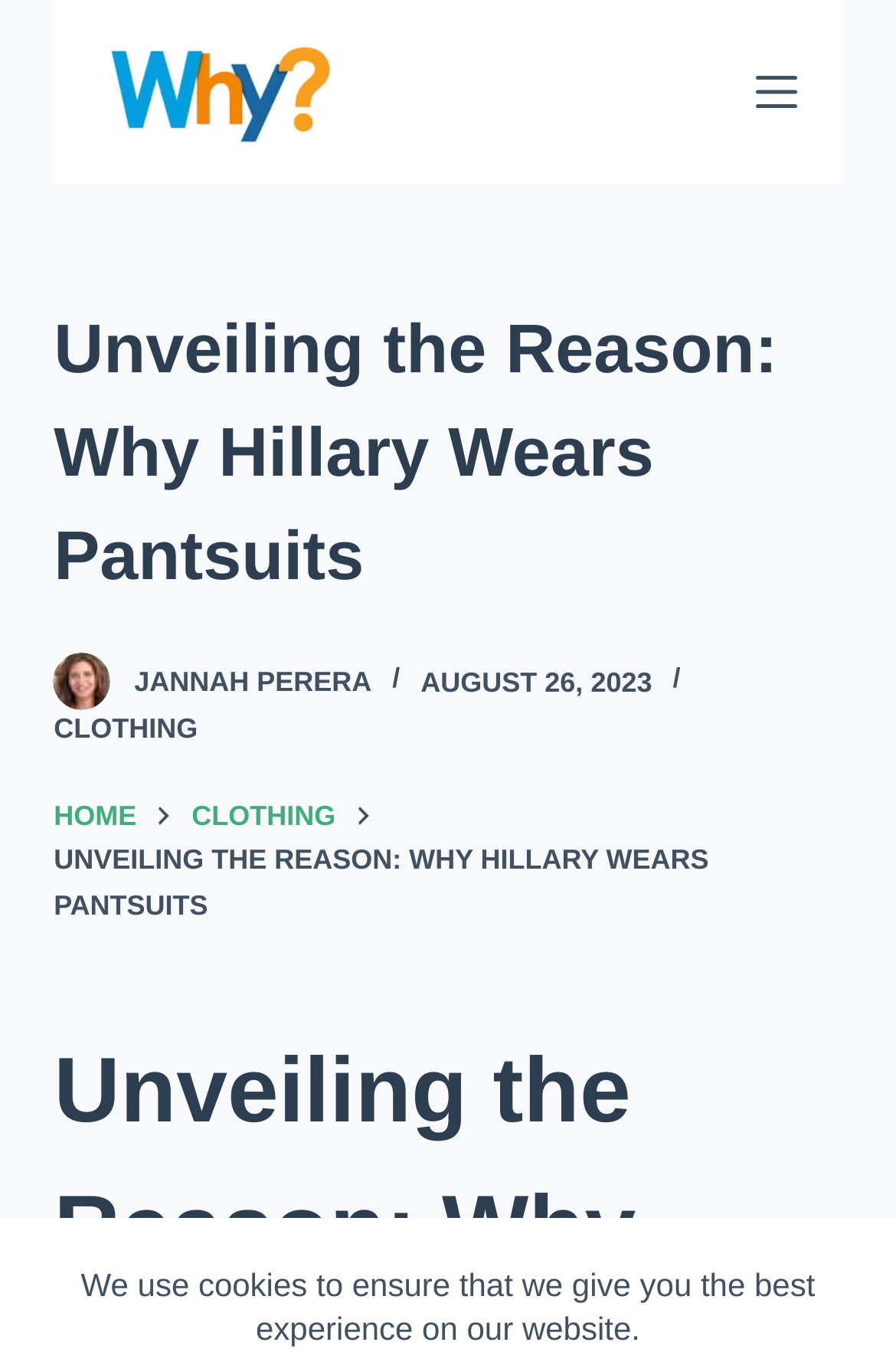Provide the bounding box coordinates of the area you need to click to execute the following instruction: "Click on the 'Why You Ask' link".

[0.11, 0.0, 0.384, 0.136]